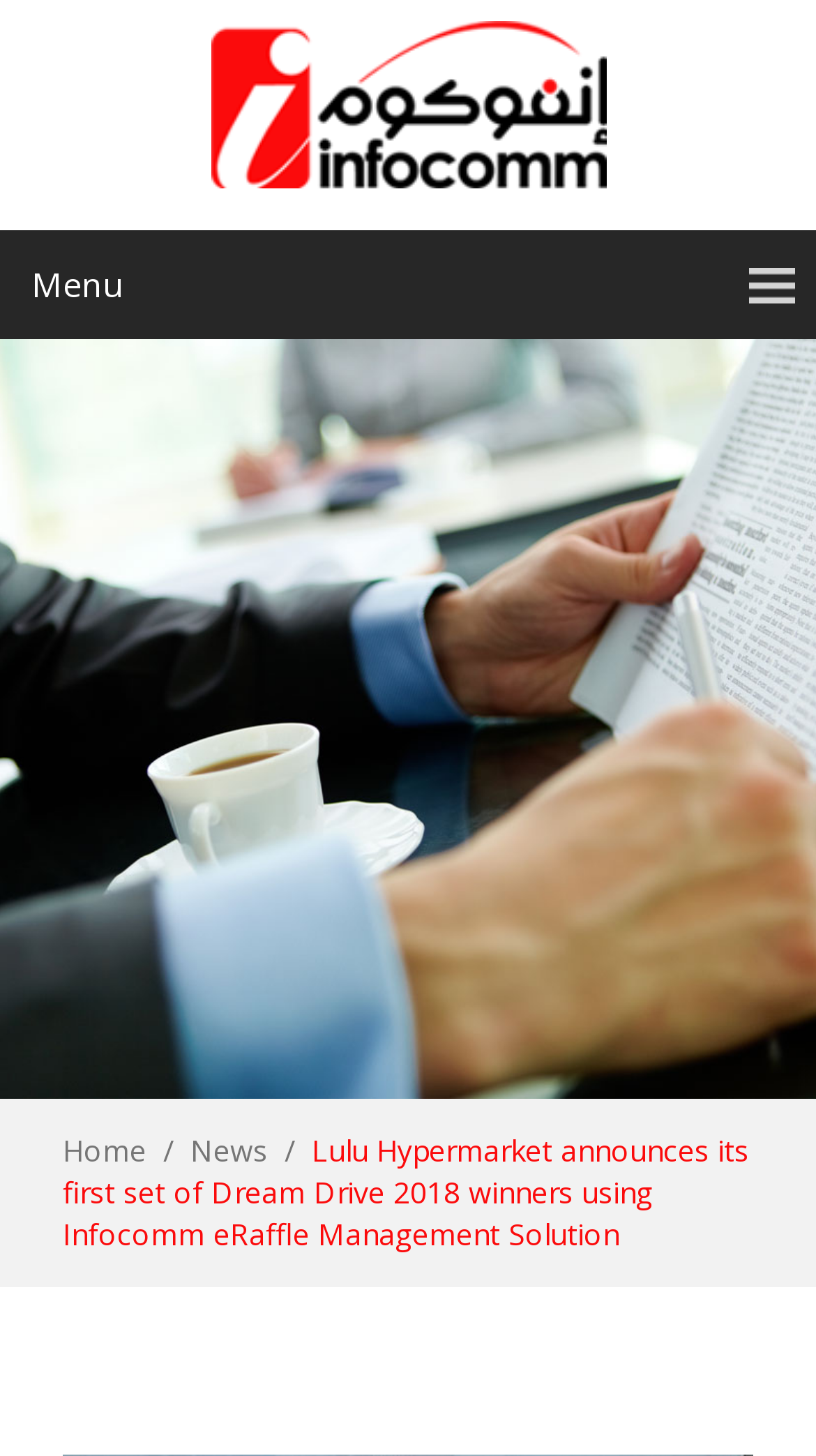Identify the bounding box for the UI element described as: "Home". The coordinates should be four float numbers between 0 and 1, i.e., [left, top, right, bottom].

[0.077, 0.776, 0.179, 0.804]